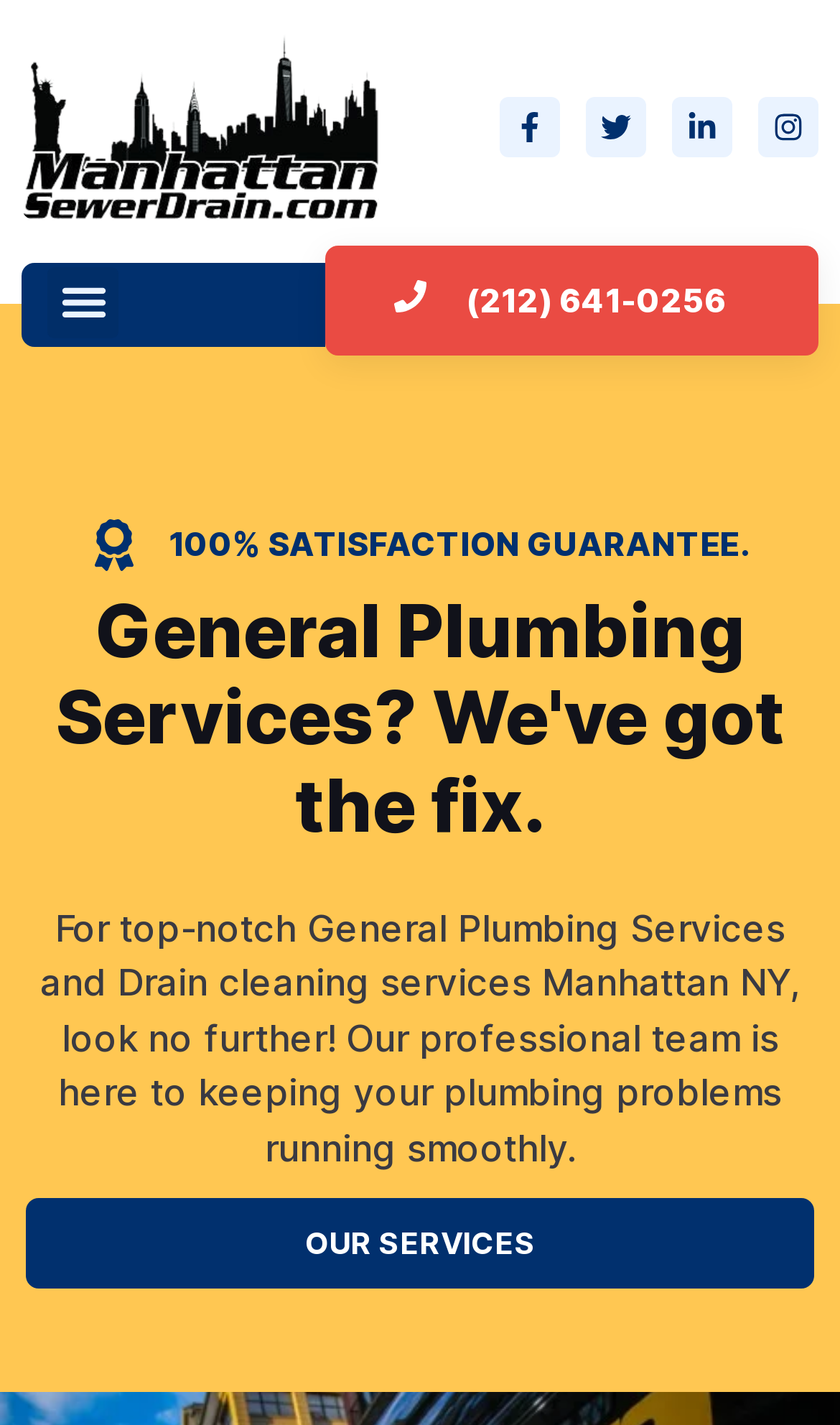How many images are on the top row?
Carefully analyze the image and provide a detailed answer to the question.

I counted the number of image elements on the top row by looking at the coordinates of the image elements. There are four image elements with y-coordinates ranging from 0.078 to 0.099, which indicates that they are on the same row.